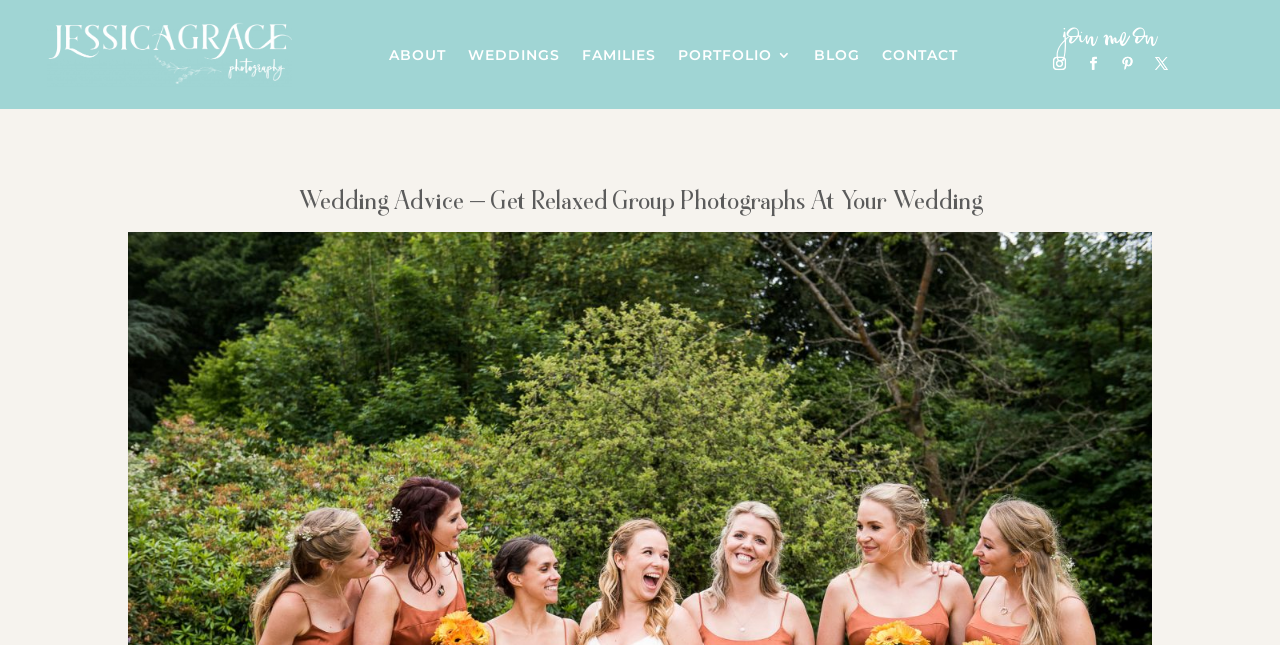Examine the screenshot and answer the question in as much detail as possible: What is the photographer's name?

The photographer's name is mentioned in the meta description as 'Jessica Grace', which suggests that the website is about her photography services.